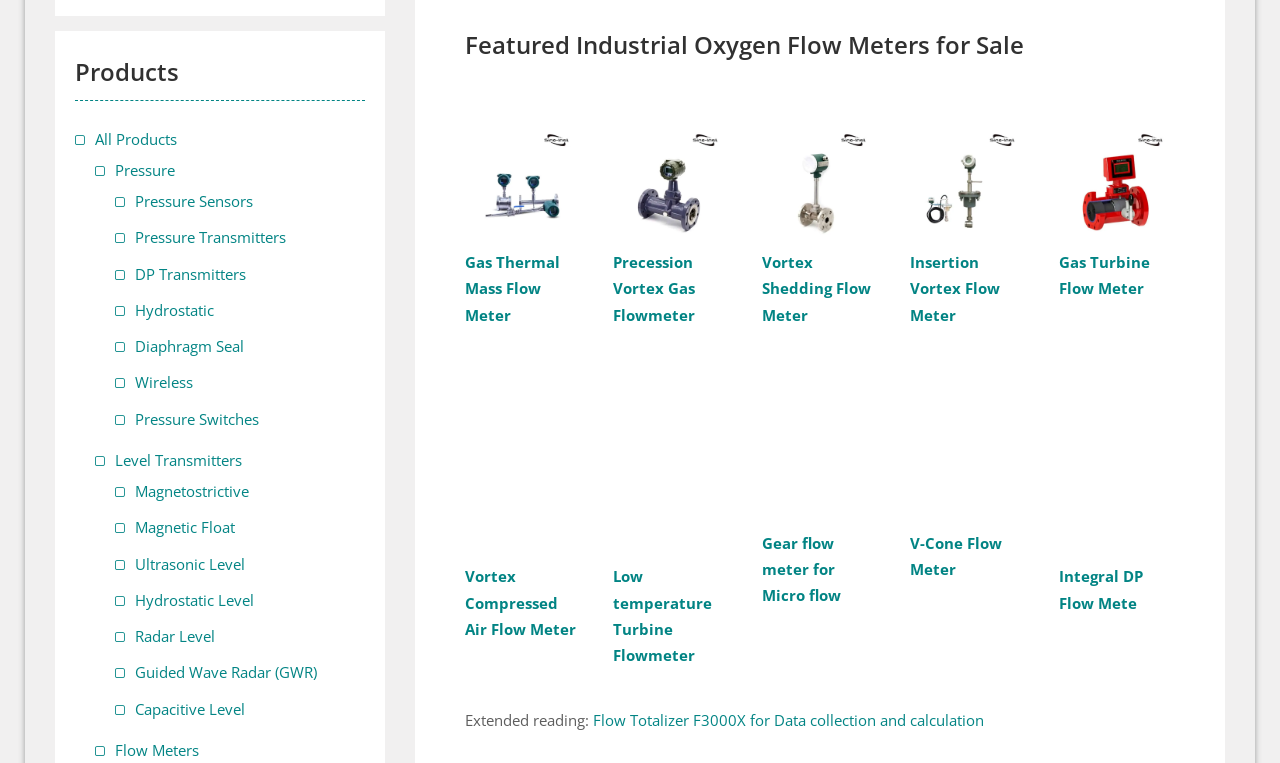Highlight the bounding box coordinates of the region I should click on to meet the following instruction: "Click on 'Applications of industrial oxygen'".

[0.382, 0.138, 0.554, 0.163]